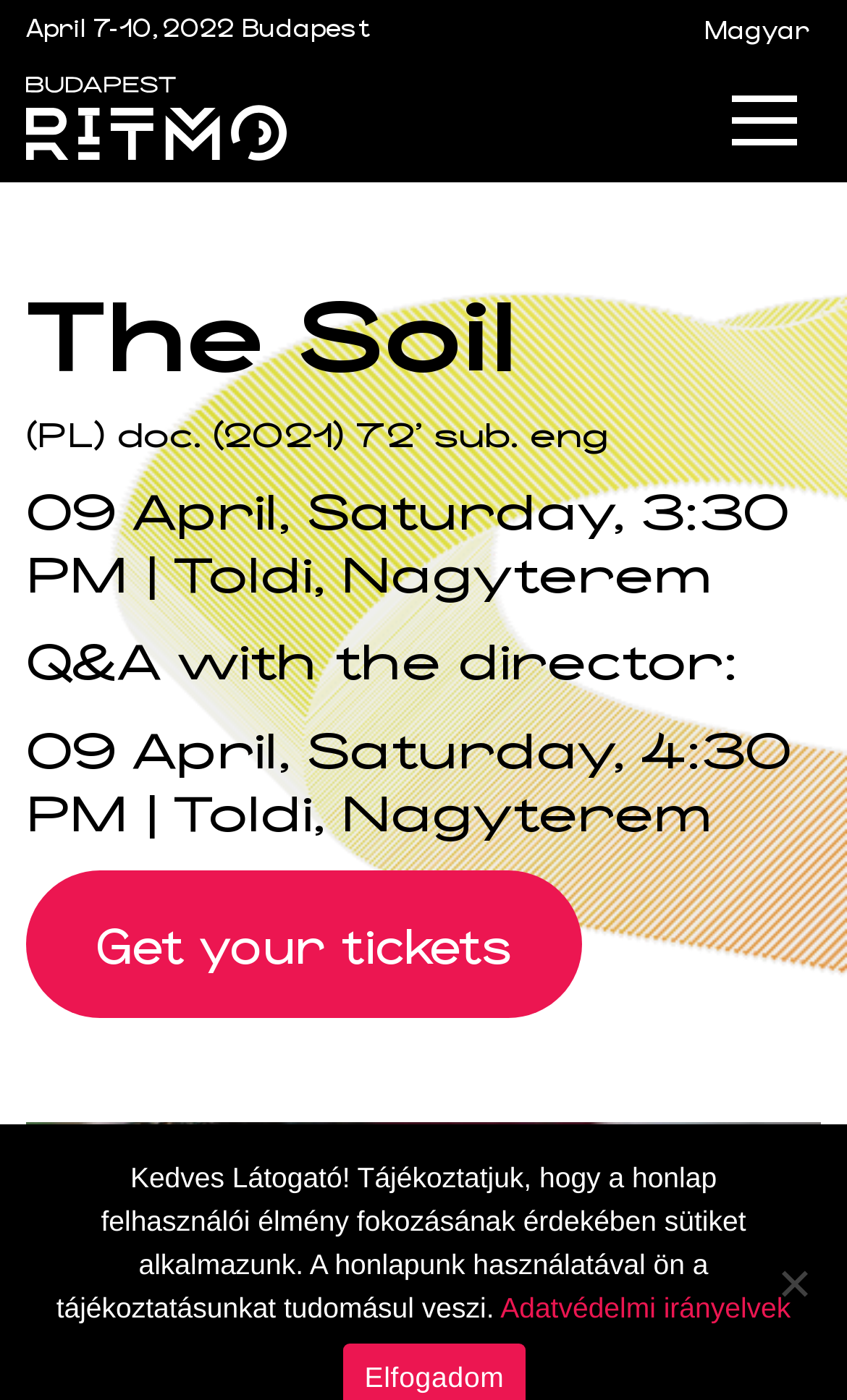Give a short answer using one word or phrase for the question:
What language is the movie subtitled in?

English